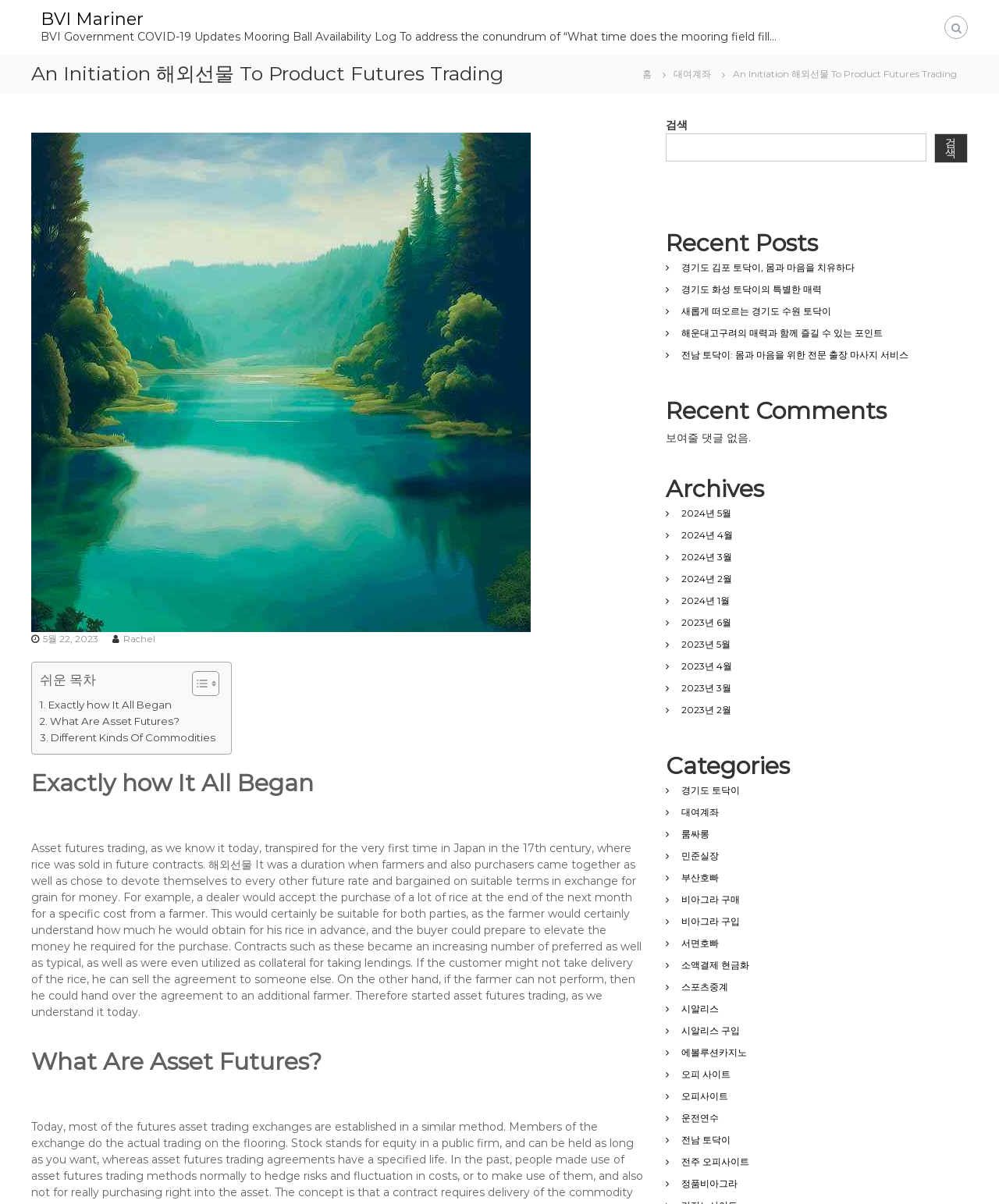What is the date of the recent post?
Using the screenshot, give a one-word or short phrase answer.

May 22, 2023